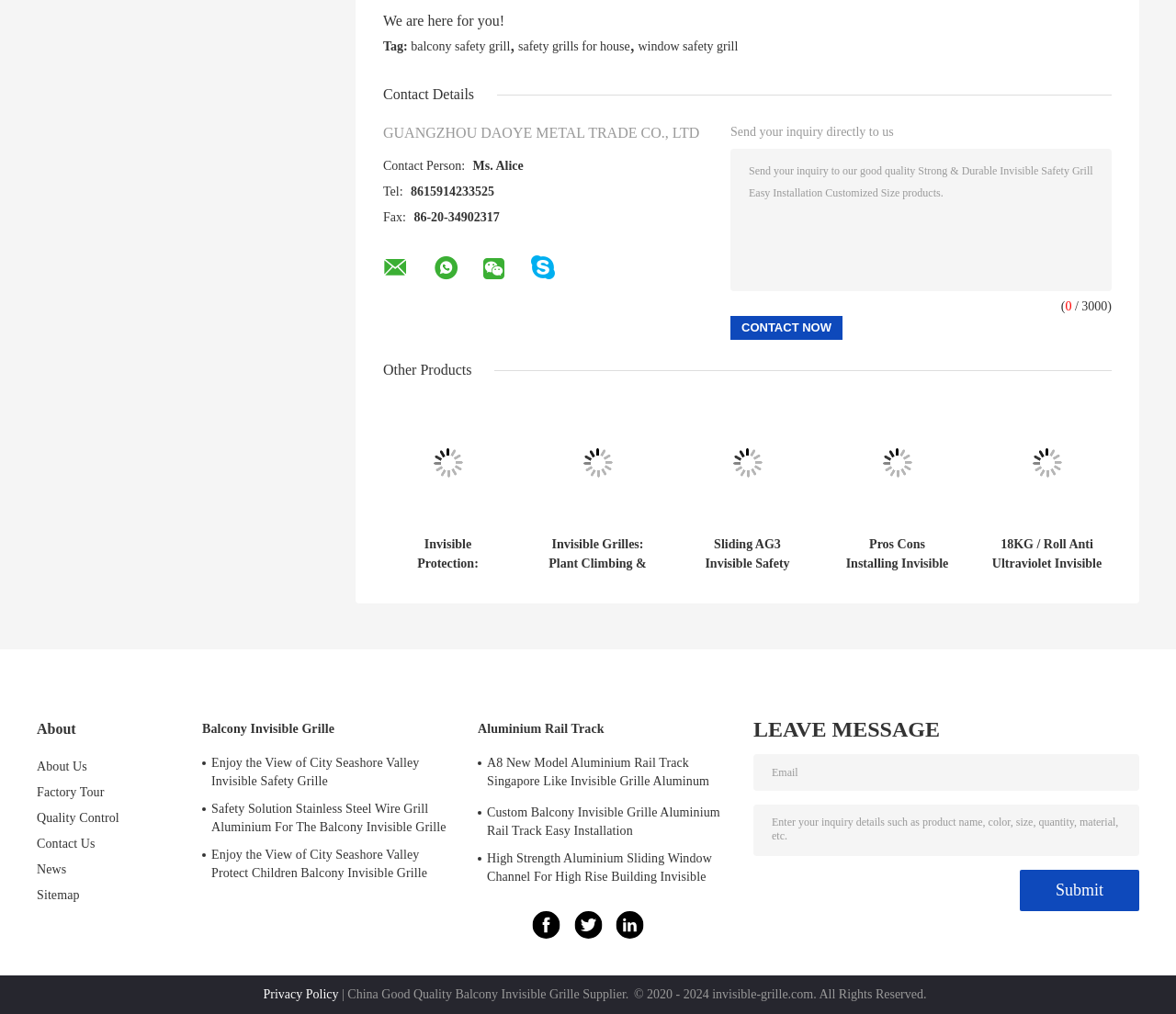What is the contact person's name?
Using the information from the image, answer the question thoroughly.

The contact person's name is mentioned in the contact details section of the webpage, which is 'Ms. Alice'.